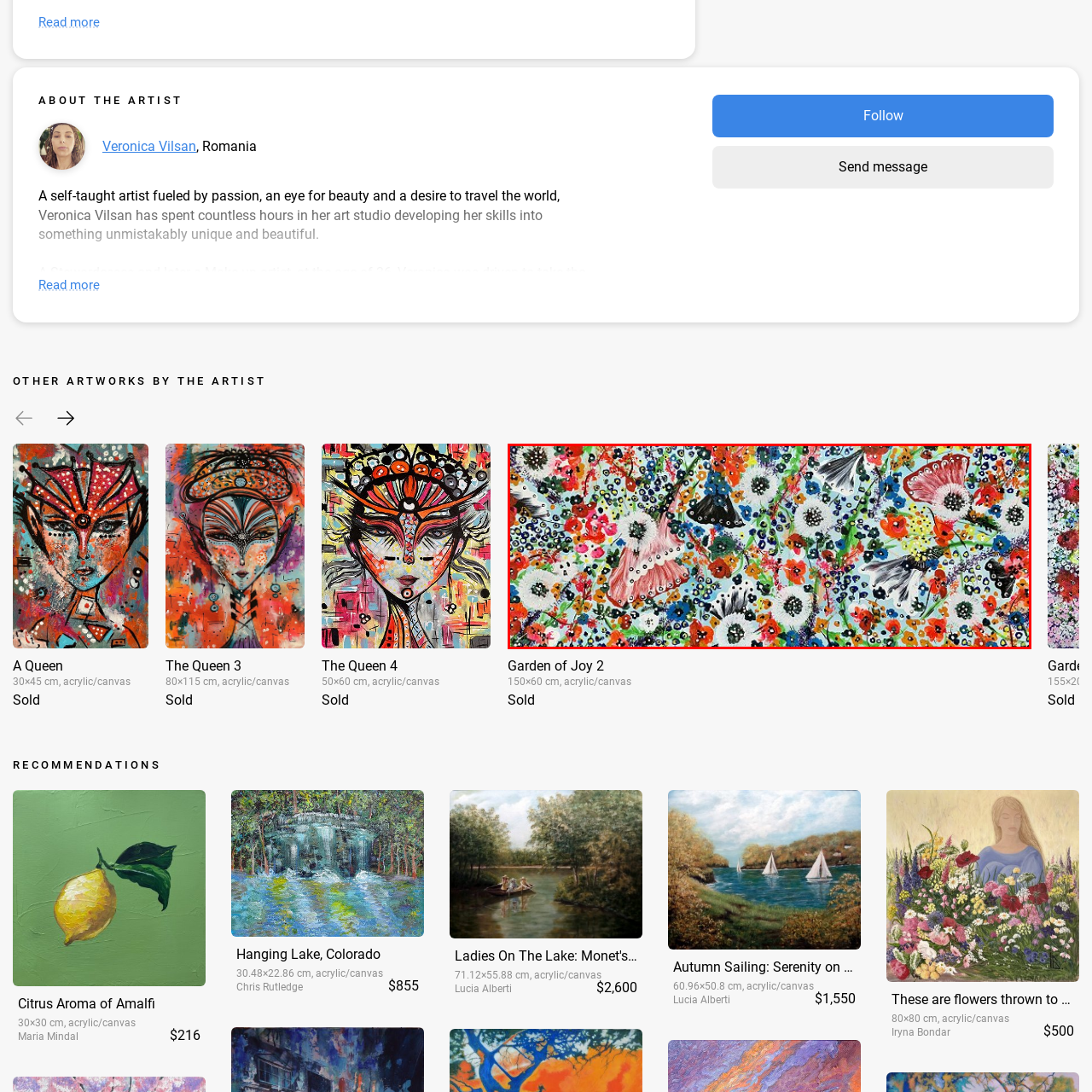View the element within the red boundary, What is the medium used in the artwork? 
Deliver your response in one word or phrase.

Acrylic on canvas